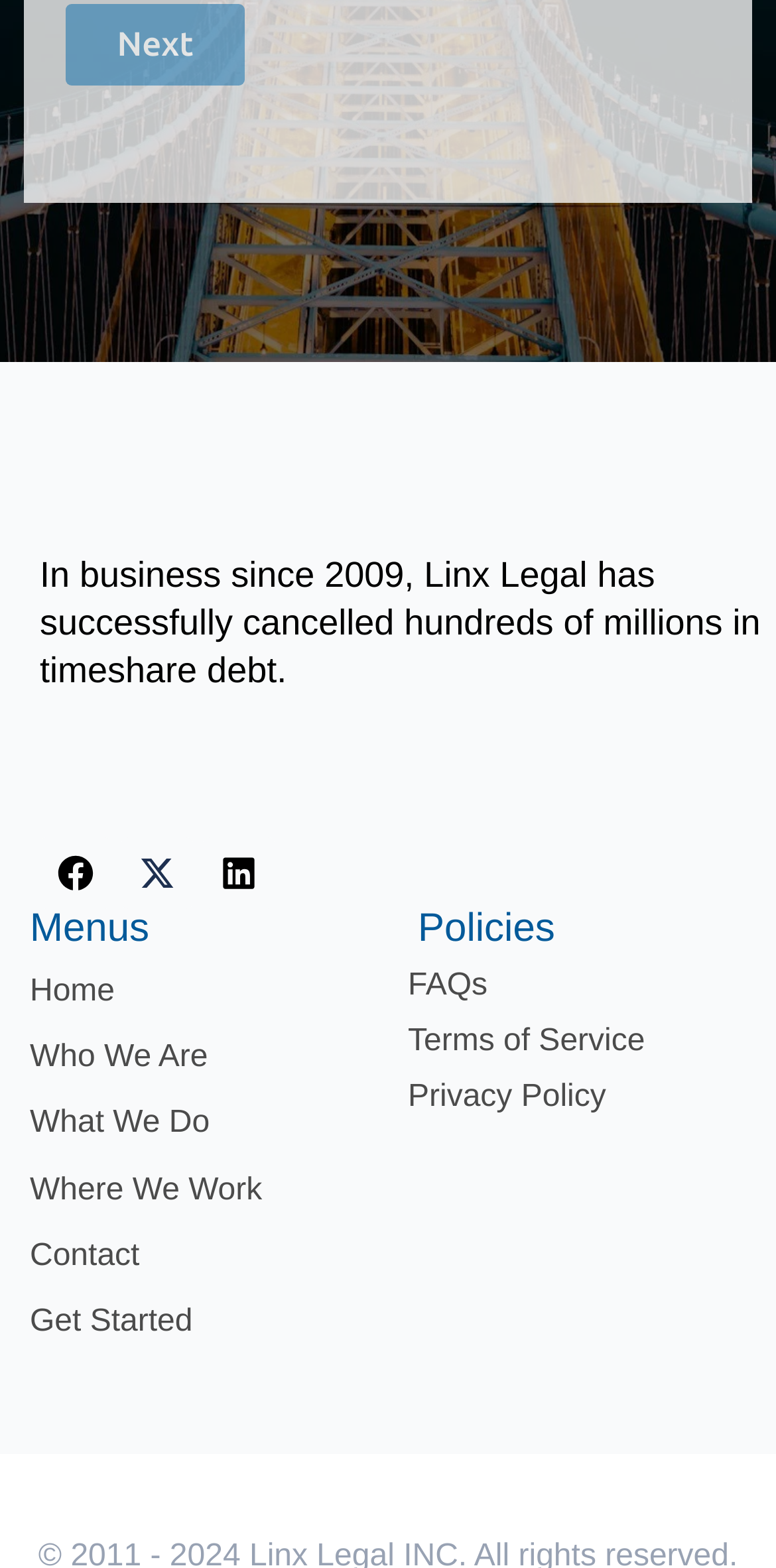Provide a short, one-word or phrase answer to the question below:
What is the last menu item?

Get Started